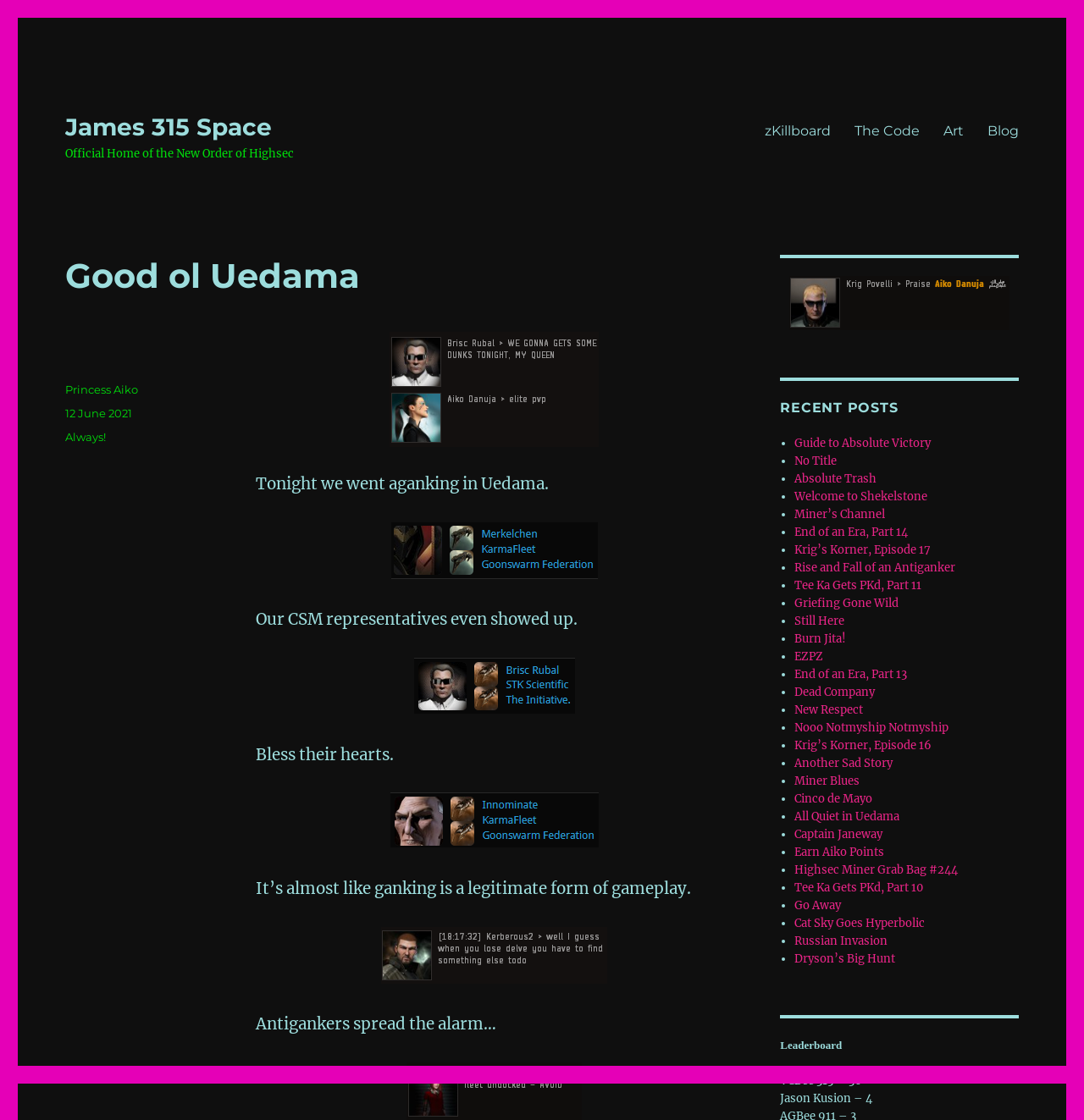Identify the bounding box coordinates of the clickable region to carry out the given instruction: "View 'Customer Service' options".

None